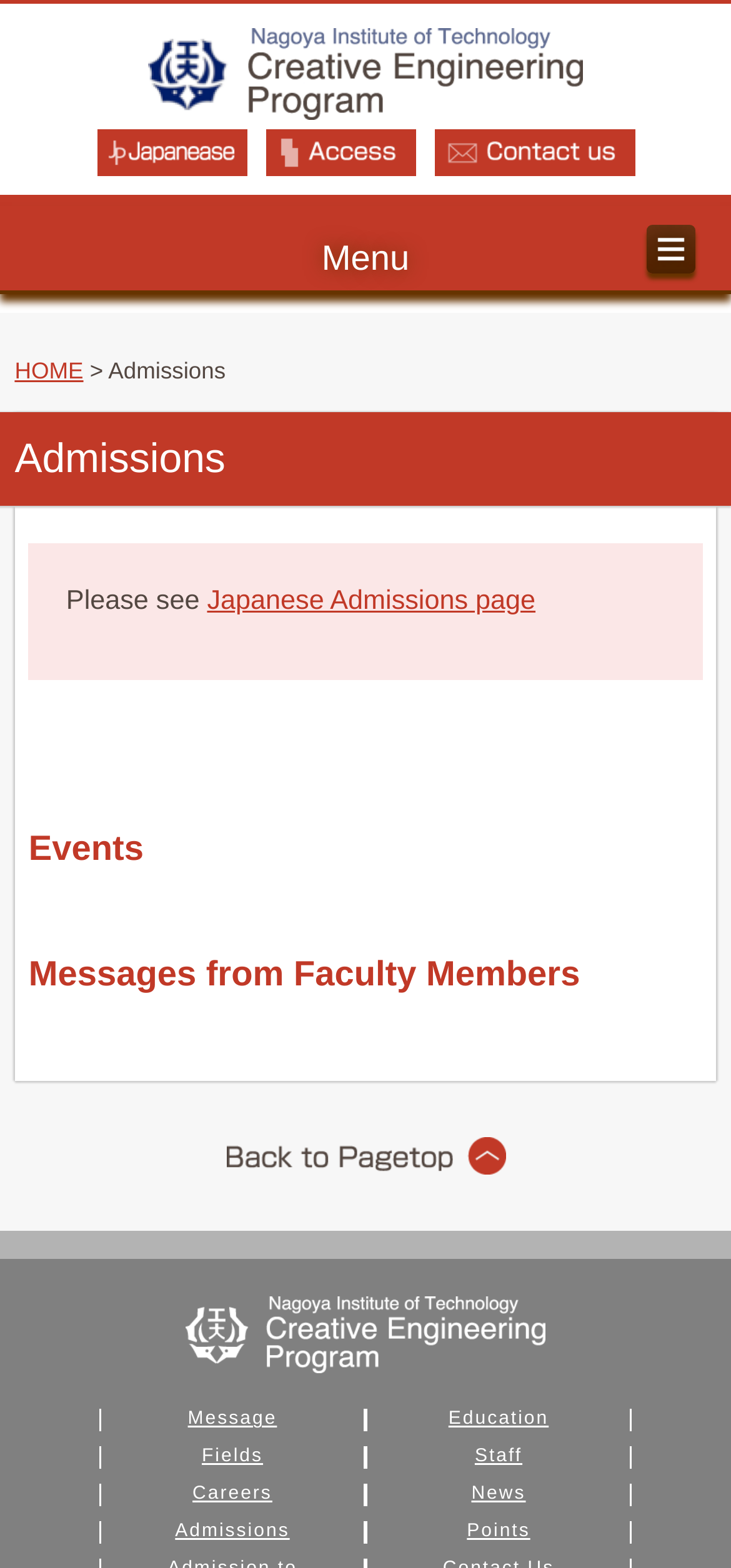Answer the question below in one word or phrase:
What is the purpose of the 'Back to Pagetop' link?

To go back to the top of the page